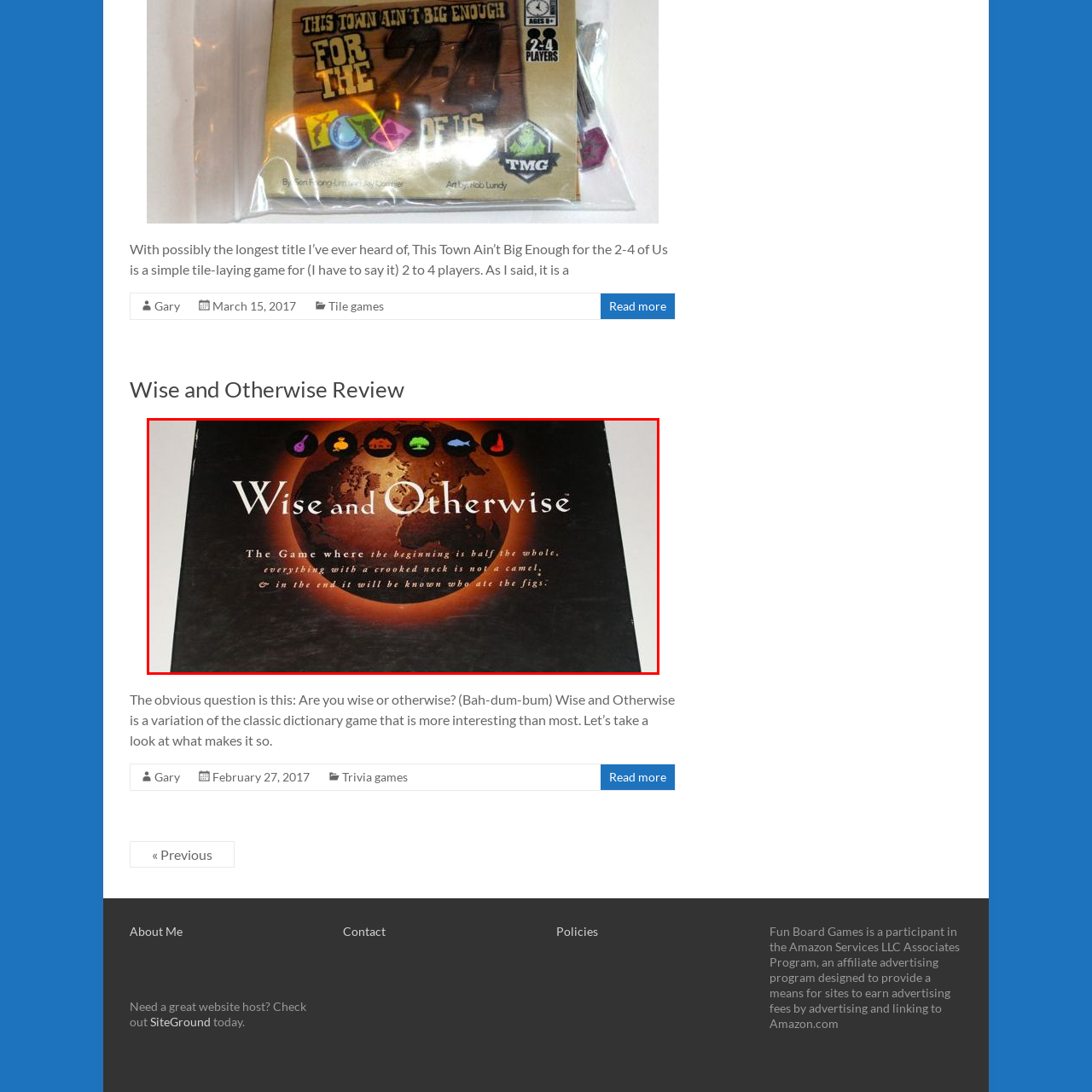Focus on the image encased in the red box and respond to the question with a single word or phrase:
What is the theme of the game?

Global knowledge and culture